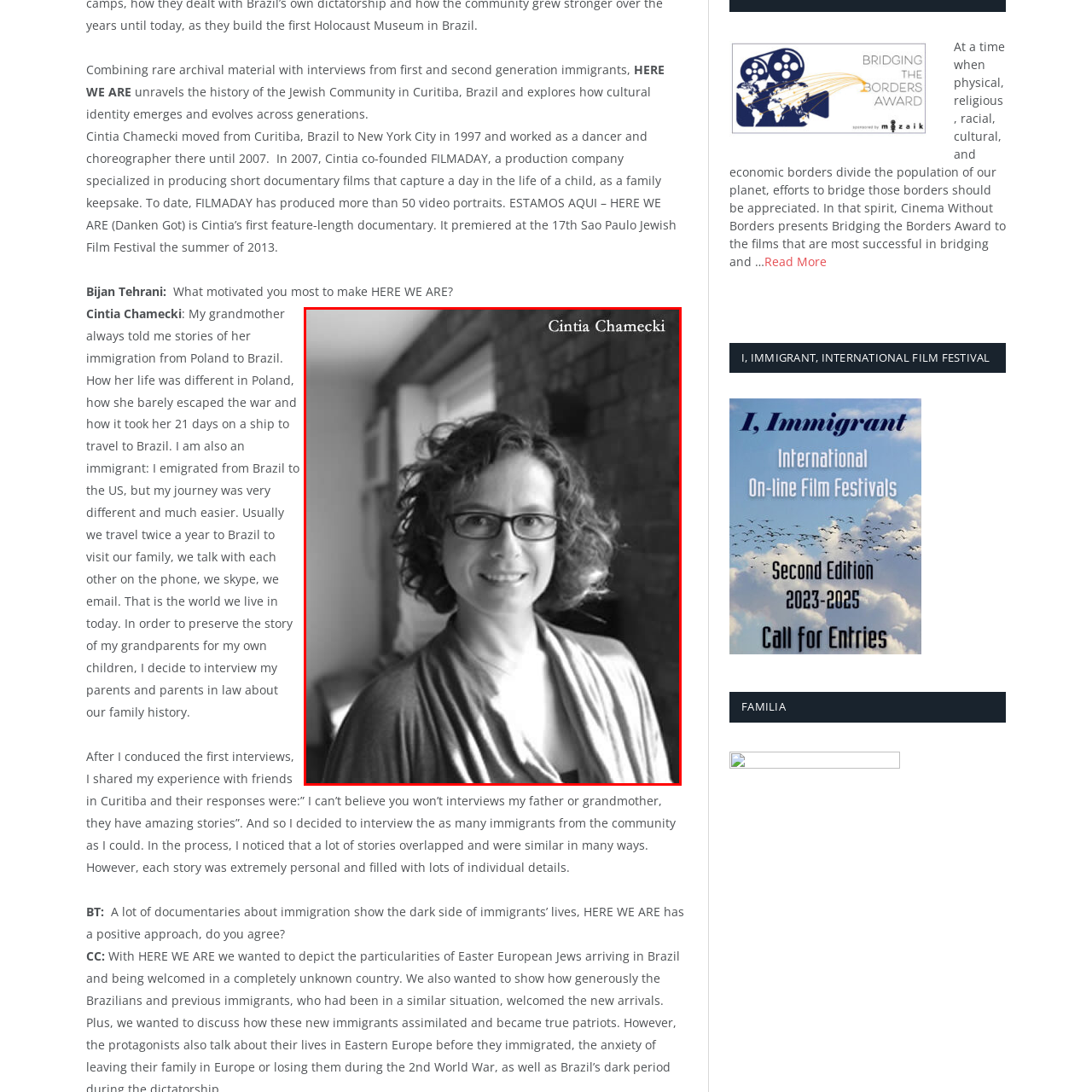What inspired Cintia's work in preserving and sharing vital familial narratives?
Focus on the area marked by the red bounding box and respond to the question with as much detail as possible.

The caption states that Cintia draws inspiration from her own grandmother's immigration tales, which suggests that her grandmother's stories have motivated her to preserve and share vital familial narratives through her work.